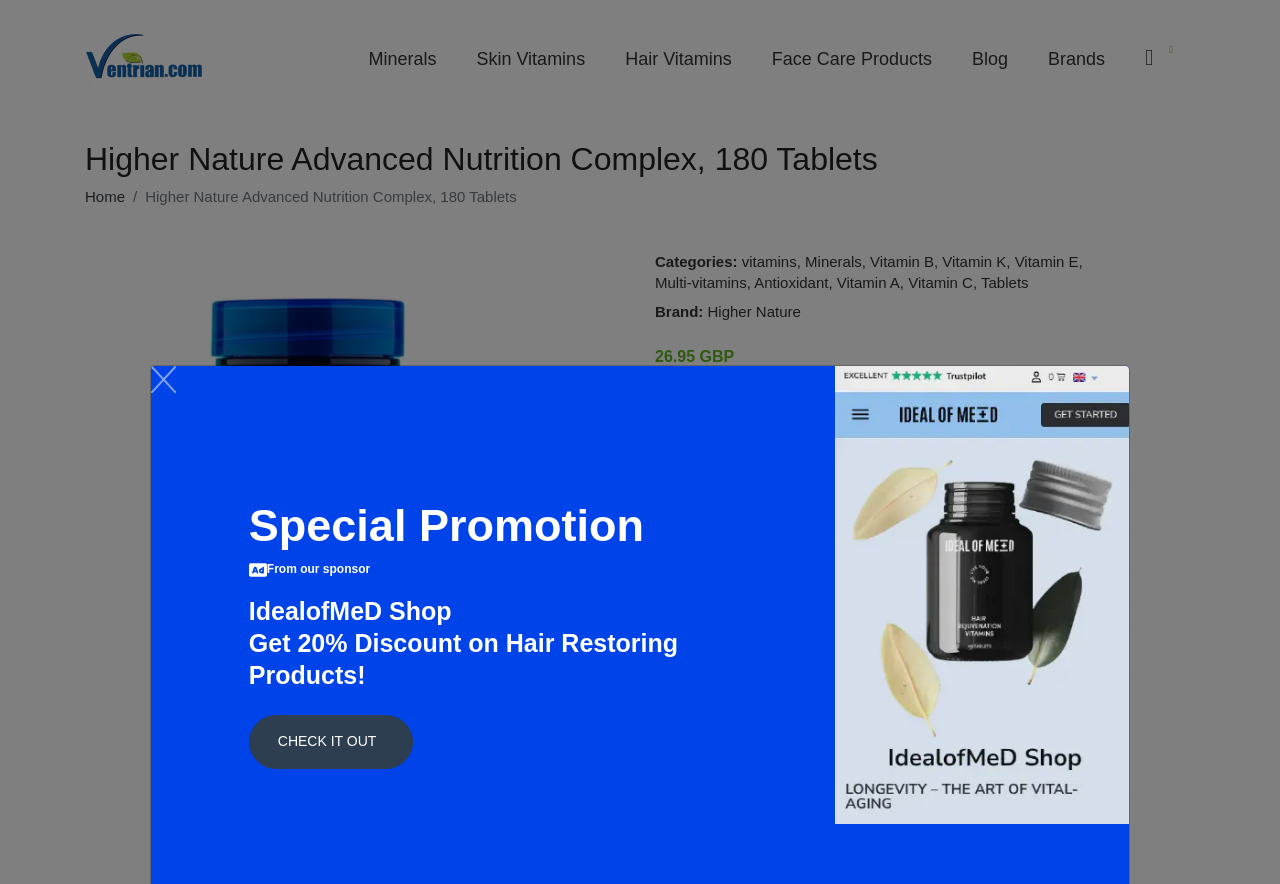Offer a thorough description of the webpage.

This webpage is an e-commerce page for buying vitamins online. At the top, there are several links for different categories, including "Vitamins for body, face and hair", "Minerals", "Skin Vitamins", "Hair Vitamins", "Face Care Products", "Blog", and "Brands". These links are positioned horizontally across the top of the page.

Below the links, there is a heading that reads "Higher Nature Advanced Nutrition Complex, 180 Tablets". Next to the heading is a navigation breadcrumb that shows the path from the homepage to the current product page.

On the left side of the page, there is a large image of the product, "Higher Nature Advanced Nutrition Complex, 180 Tablets". Below the image, there are several links to related categories, including "vitamins", "Minerals", "Vitamin B", "Vitamin K", and "Vitamin E". These links are arranged vertically.

On the right side of the page, there is a section that displays product information, including the brand name "Higher Nature" and the price "26.95 GBP". There is also a "BUY NOW" link and a "Close" button.

At the bottom of the page, there is a special promotion section that displays an image and a message "Get 20% Discount on Hair Restoring Products!". There is also a "CHECK IT OUT" button.